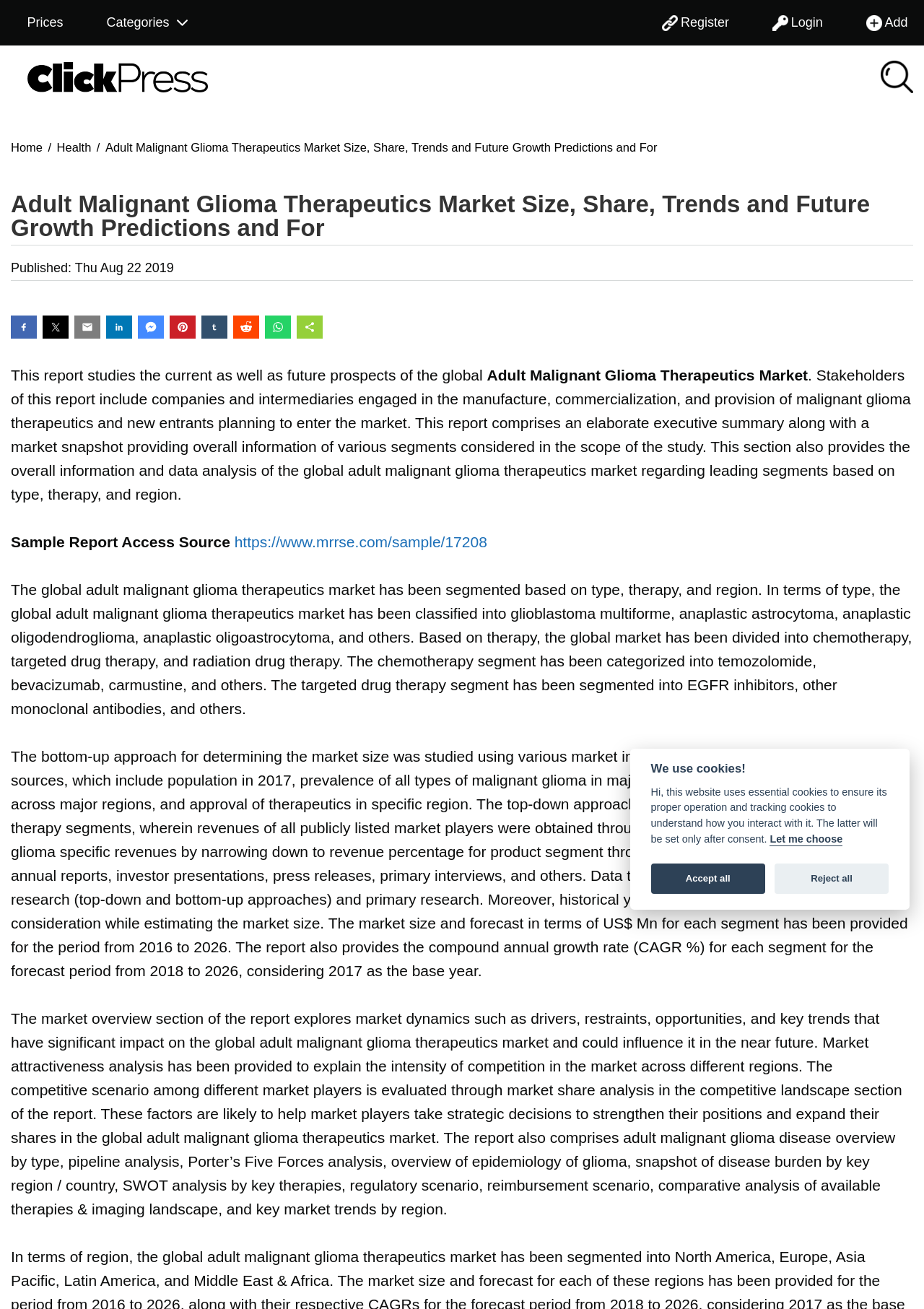Find the bounding box coordinates of the clickable area that will achieve the following instruction: "Click on the Click here link".

None